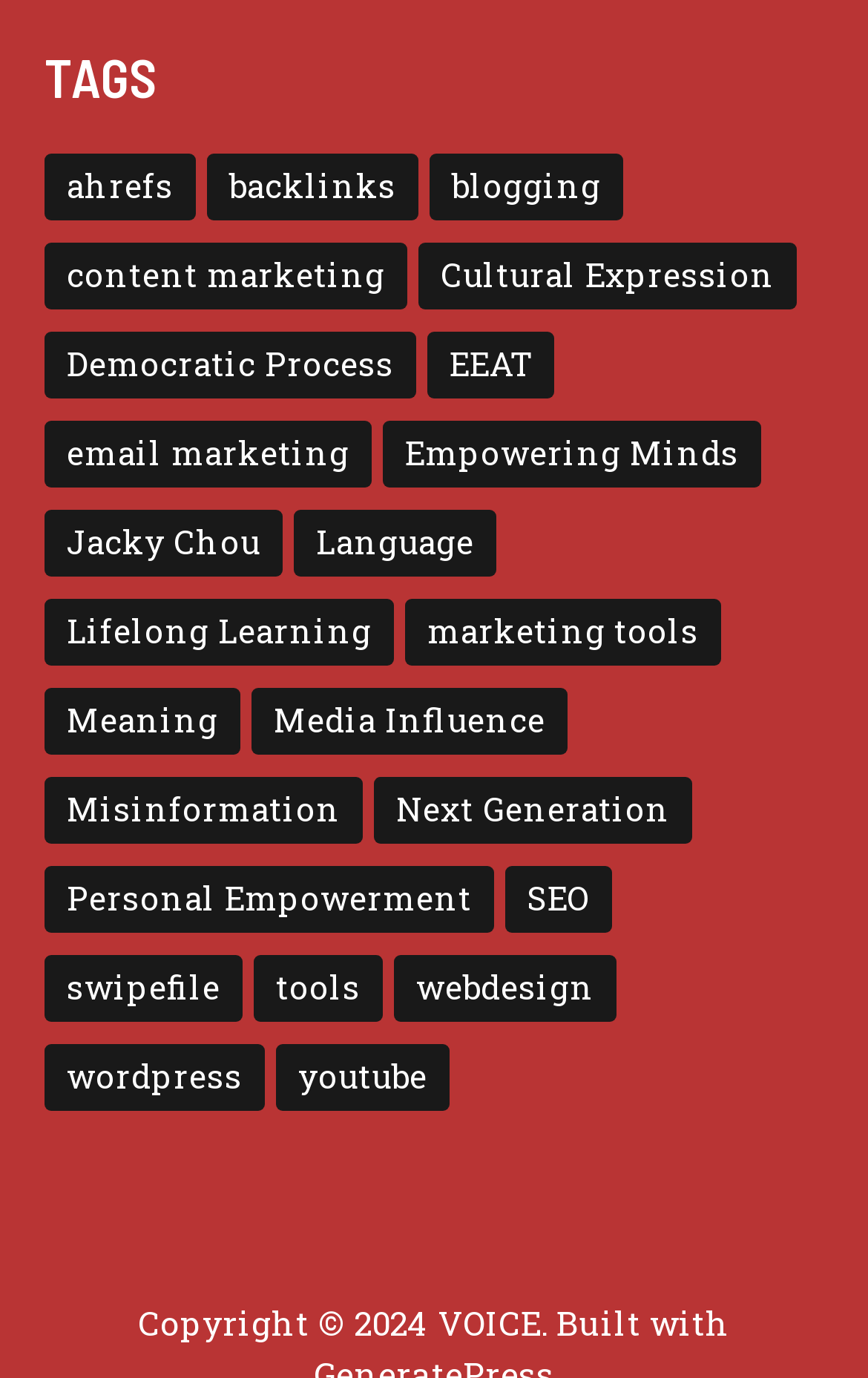Determine the coordinates of the bounding box for the clickable area needed to execute this instruction: "Learn about Marketing Tools".

[0.467, 0.06, 0.831, 0.109]